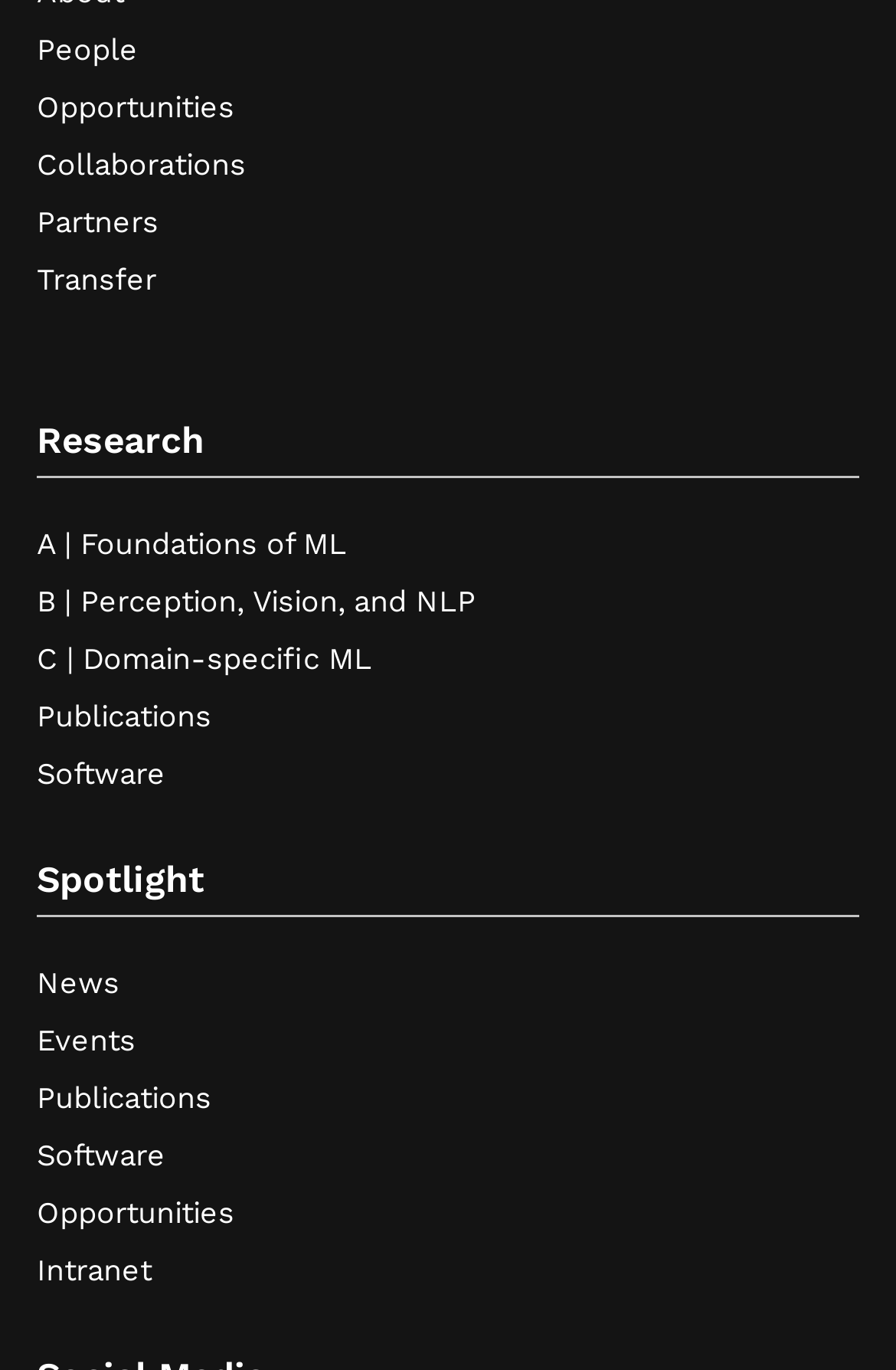Pinpoint the bounding box coordinates of the element to be clicked to execute the instruction: "Check News".

[0.041, 0.705, 0.133, 0.73]